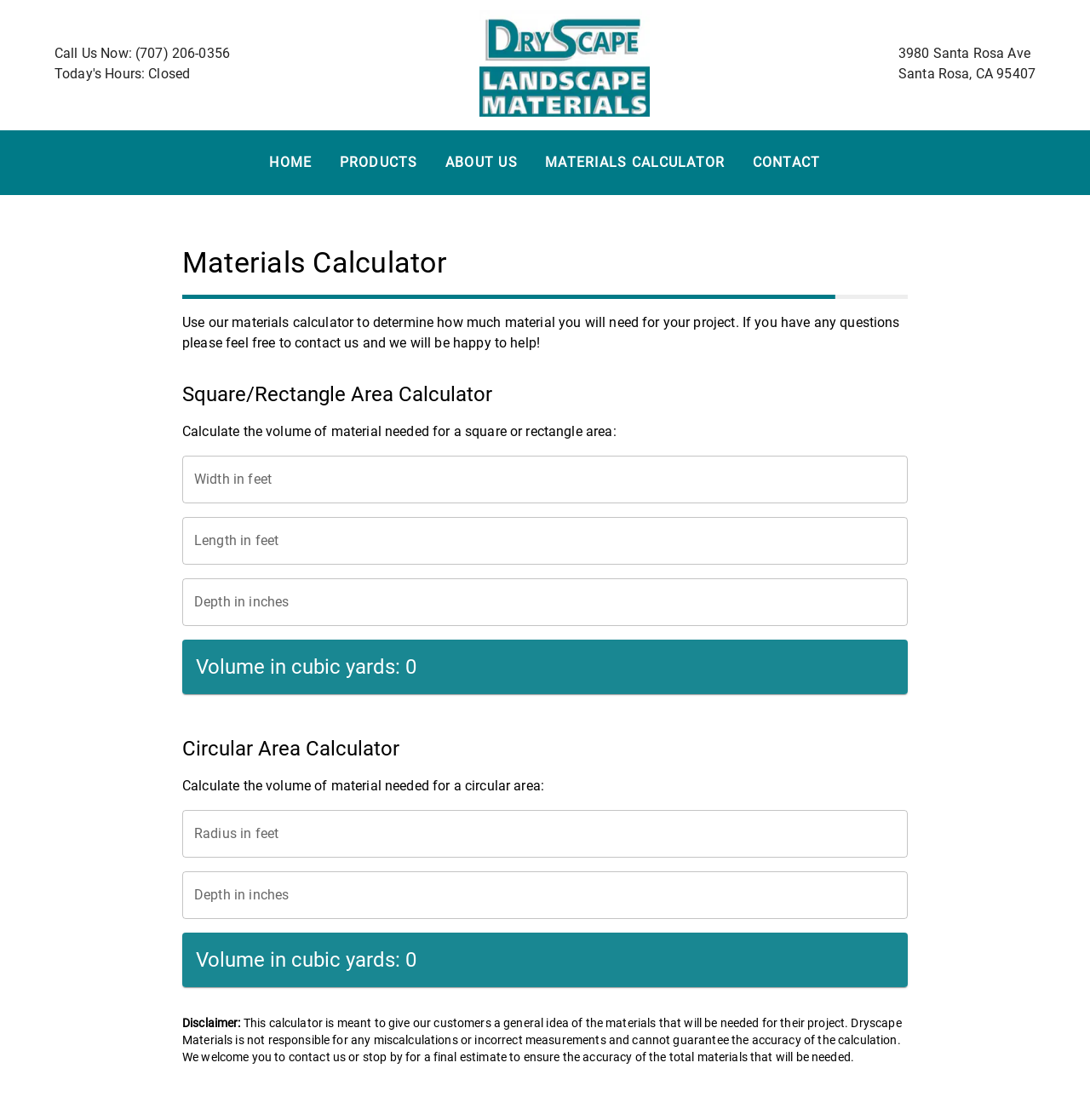Is the materials calculator accurate?
Relying on the image, give a concise answer in one word or a brief phrase.

No